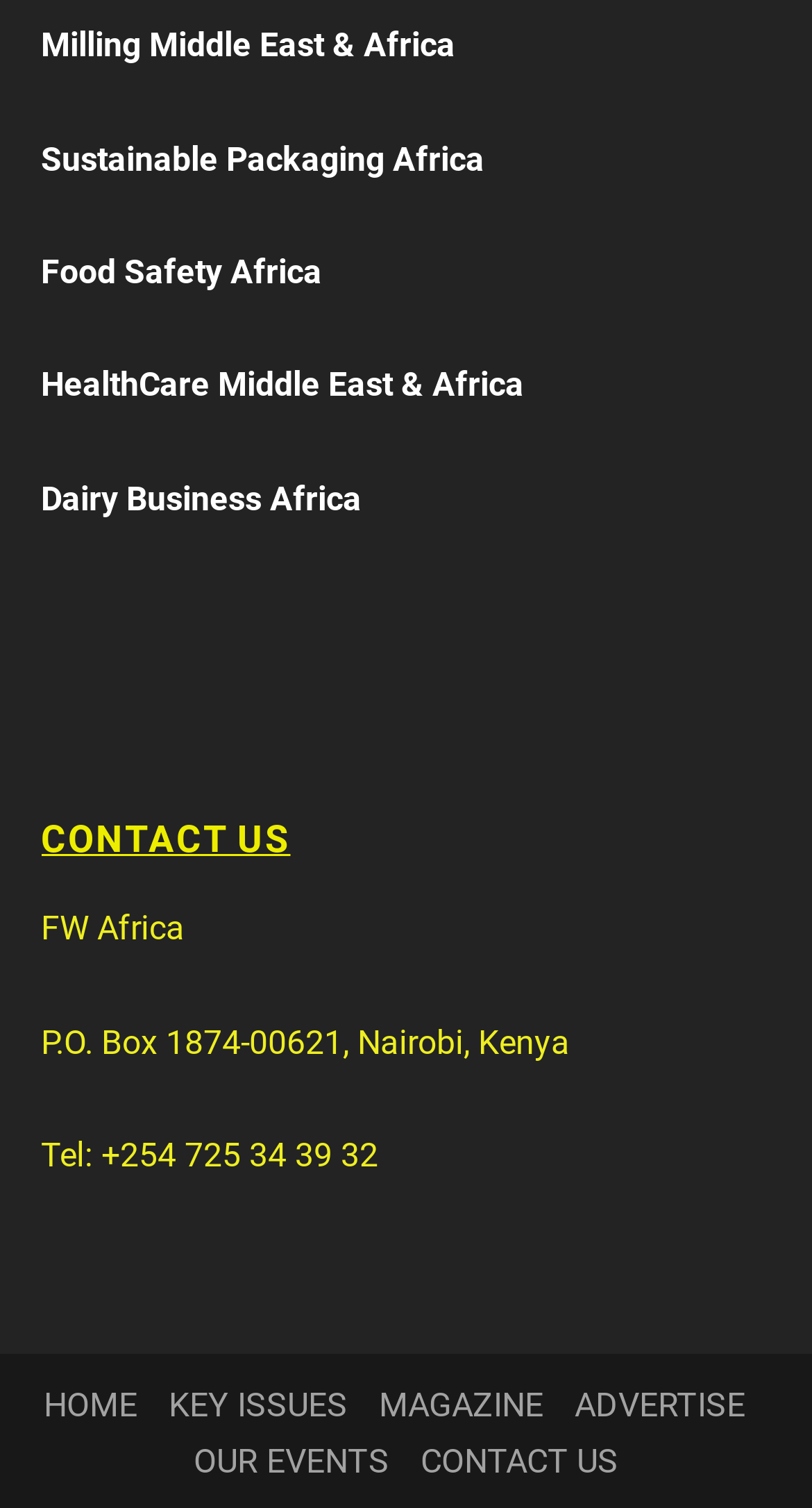Identify the bounding box coordinates of the area that should be clicked in order to complete the given instruction: "Click on Milling Middle East & Africa". The bounding box coordinates should be four float numbers between 0 and 1, i.e., [left, top, right, bottom].

[0.05, 0.017, 0.56, 0.043]